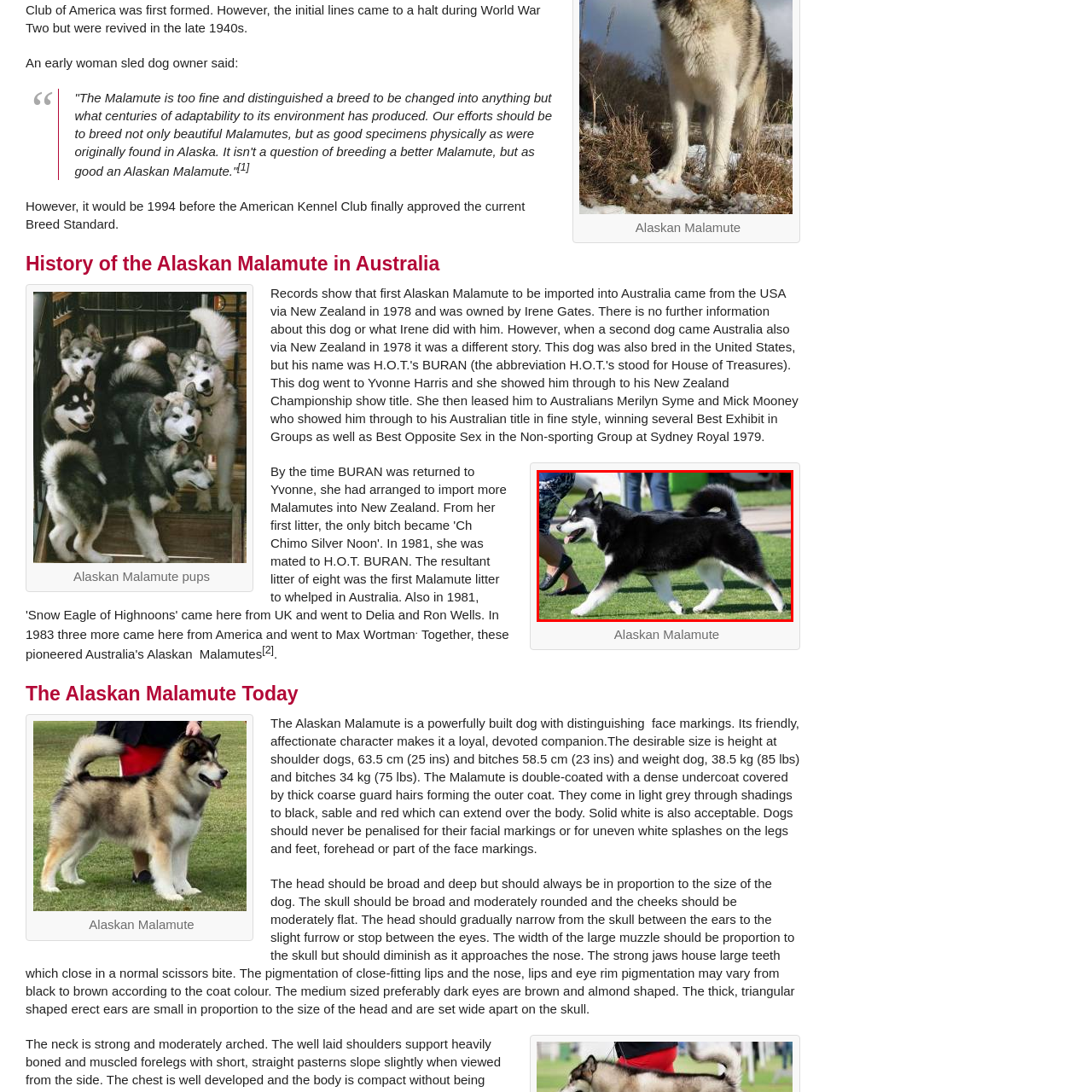Observe the content inside the red rectangle, What is the primary characteristic of an Alaskan Malamute's coat? 
Give your answer in just one word or phrase.

Double-coated